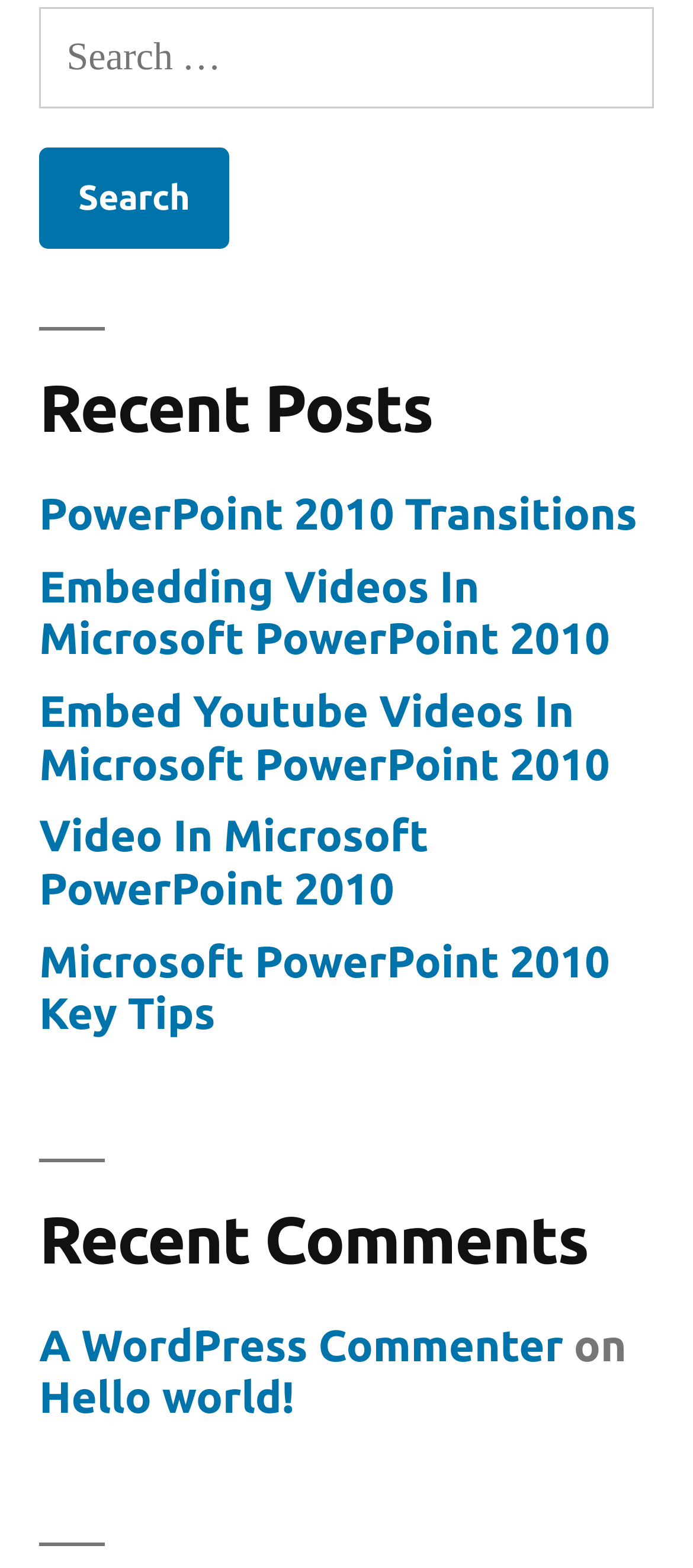What is the purpose of the search box?
Using the information presented in the image, please offer a detailed response to the question.

The search box is located at the top of the webpage with a label 'Search for:' and a button 'Search'. This suggests that the user can input keywords to search for specific posts on the website.